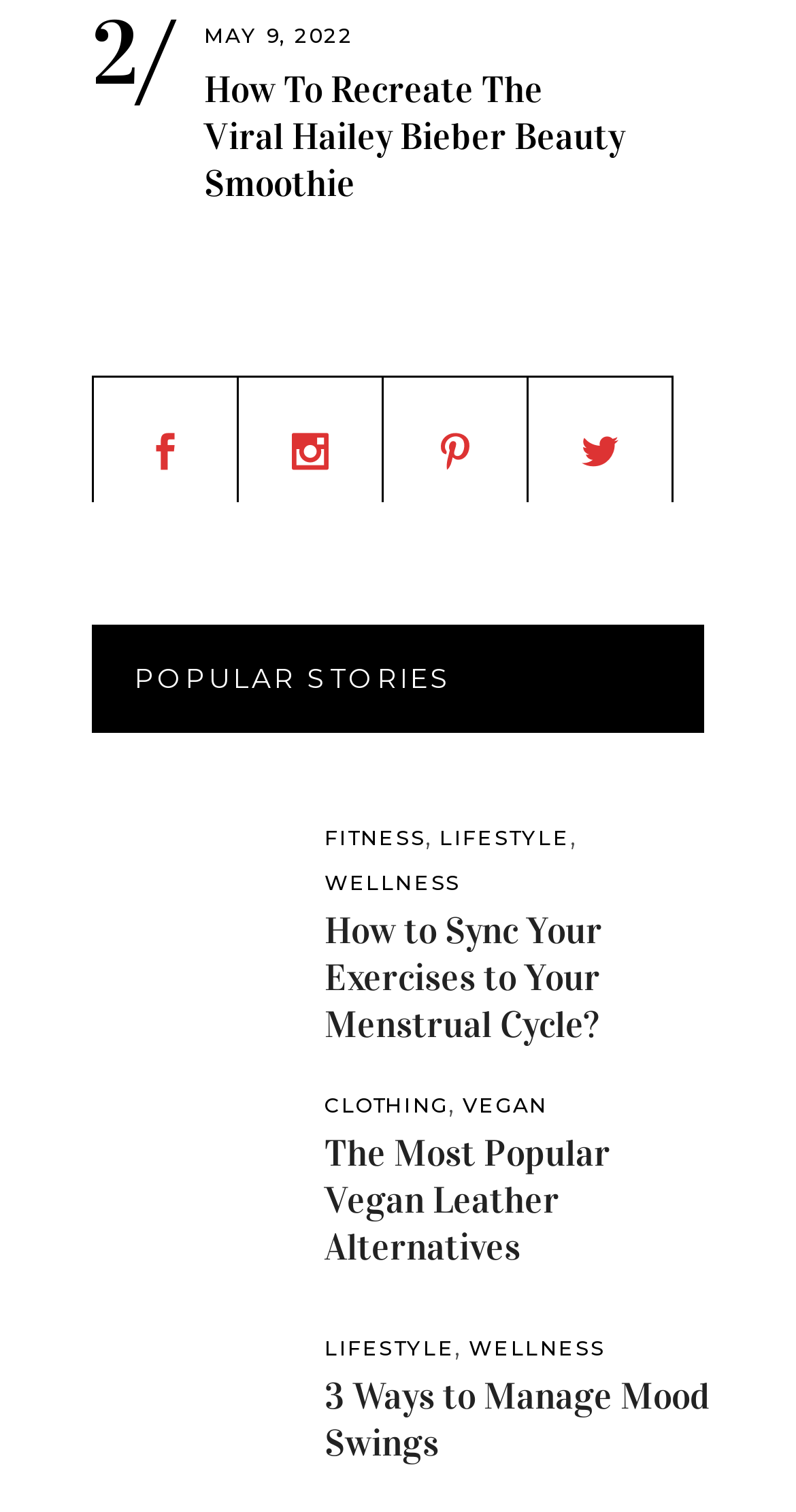Analyze the image and give a detailed response to the question:
How many images are on the webpage?

There are four images on the webpage, each corresponding to a different article or story, which suggests that the webpage is using images to illustrate the topics of the articles.